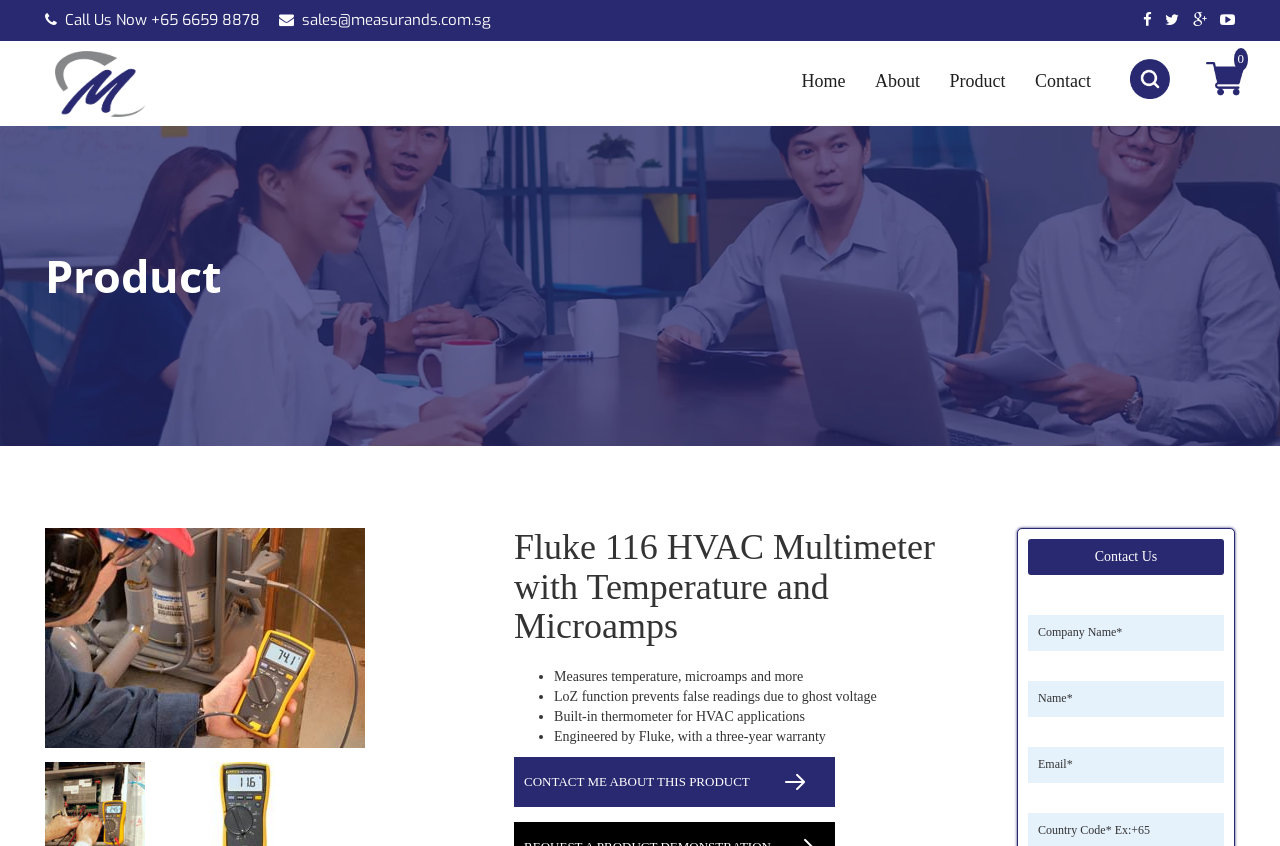What is the purpose of the search box? Examine the screenshot and reply using just one word or a brief phrase.

Search for products